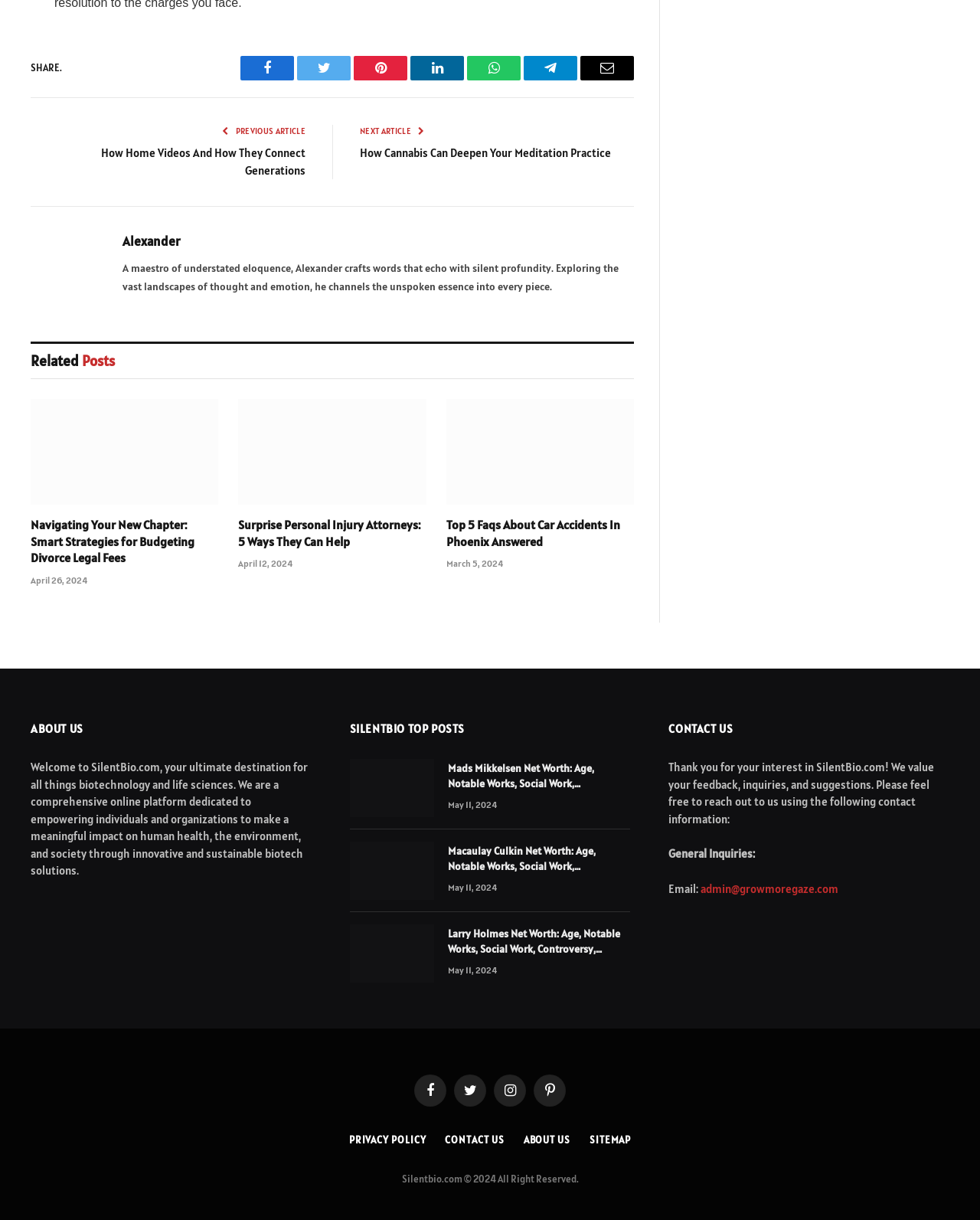Identify the bounding box for the UI element that is described as follows: "Physician’s Area".

None